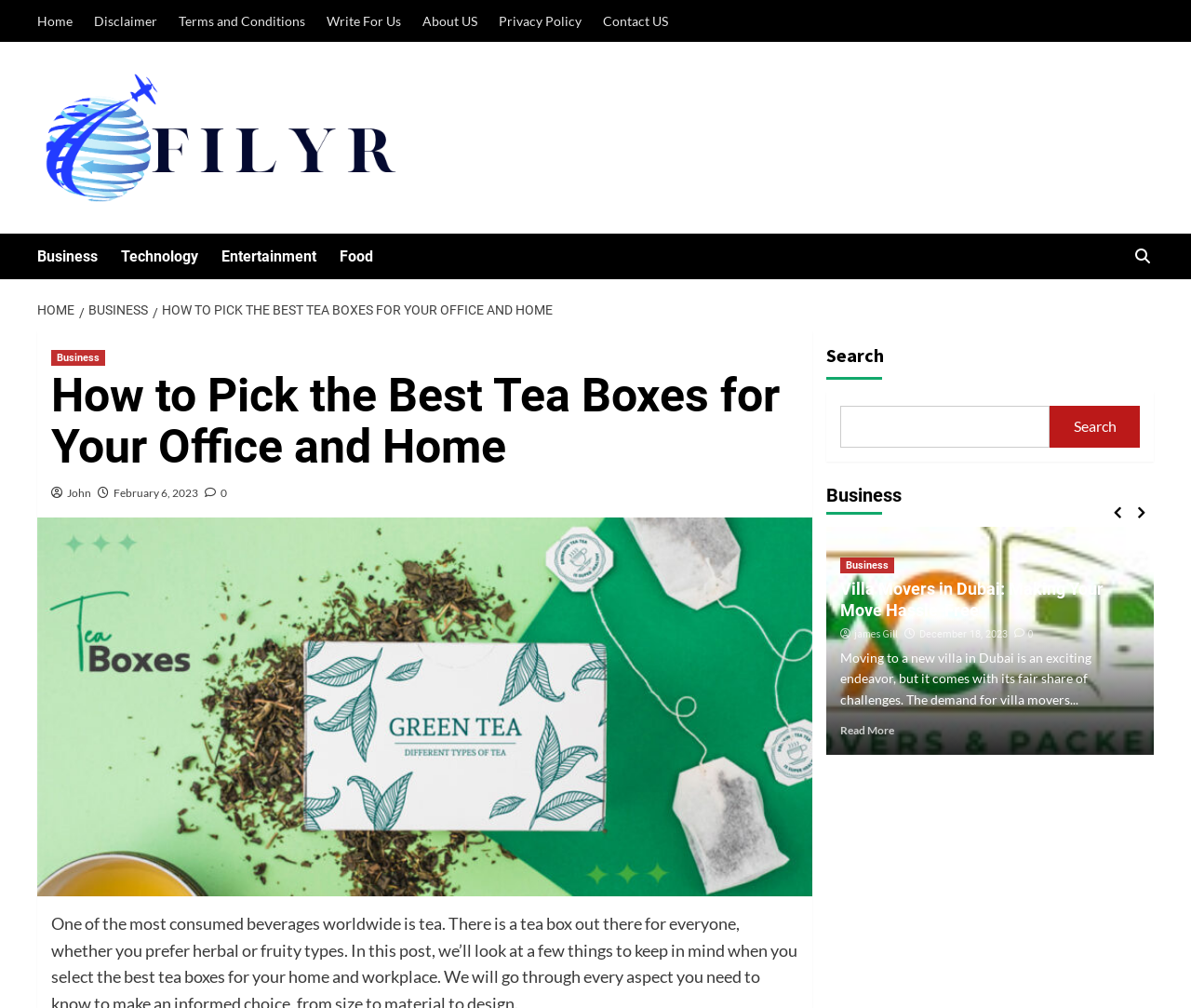Provide the bounding box coordinates for the UI element that is described as: "December 26, 2023".

[0.771, 0.603, 0.846, 0.615]